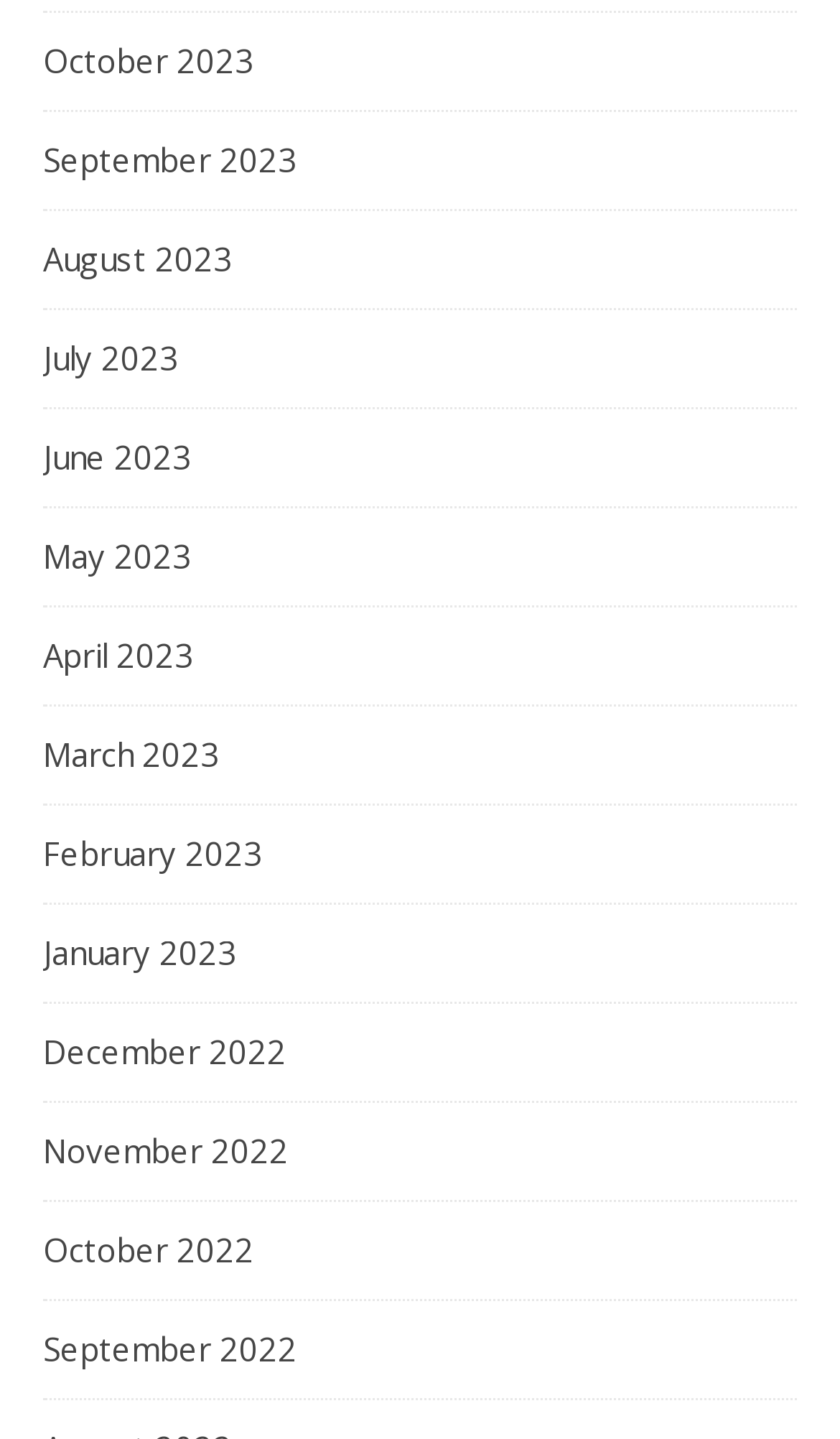Please locate the bounding box coordinates of the element that should be clicked to achieve the given instruction: "check November 2022".

[0.051, 0.766, 0.344, 0.834]